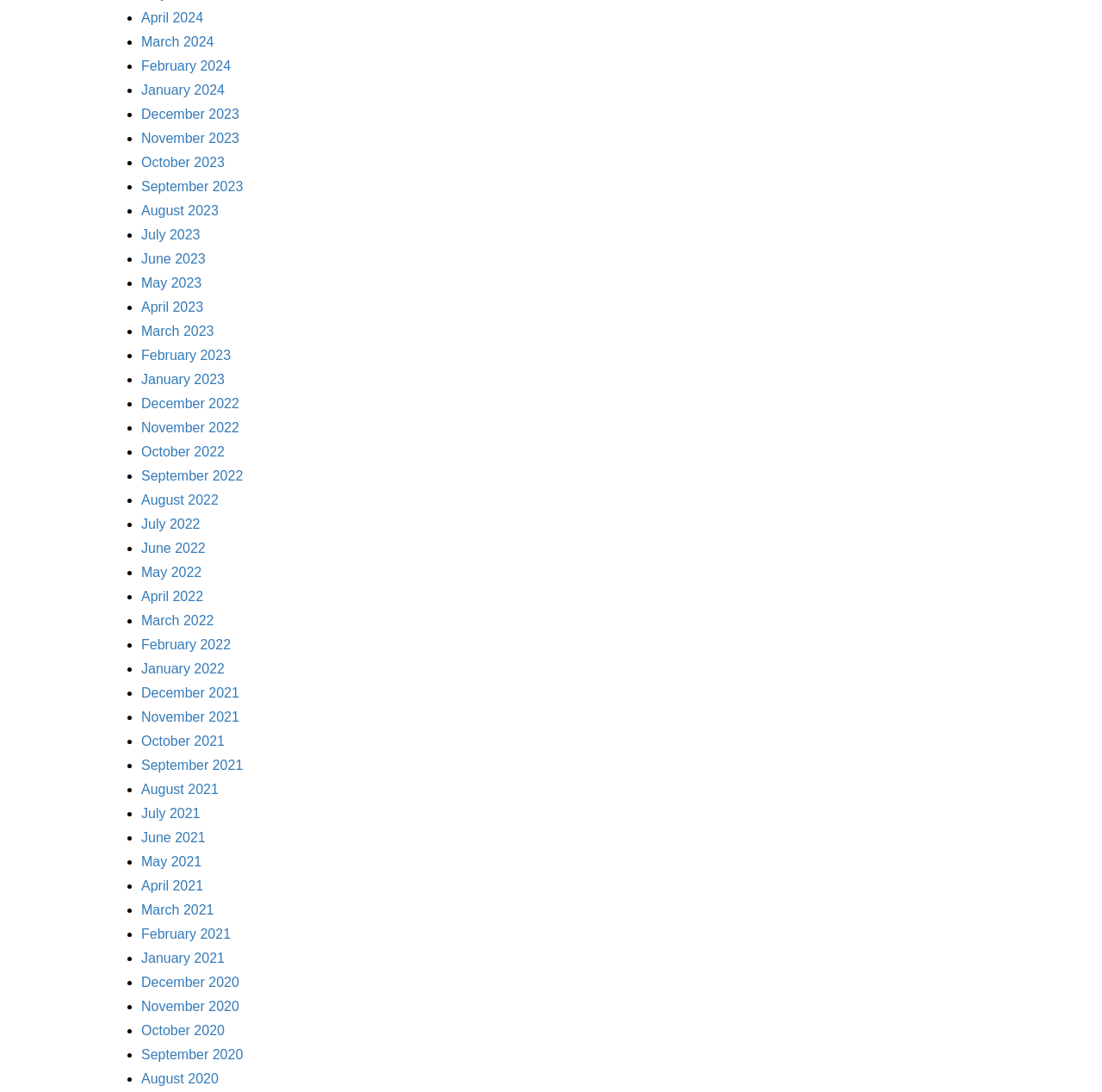Specify the bounding box coordinates of the area that needs to be clicked to achieve the following instruction: "Select June 2021".

[0.128, 0.761, 0.187, 0.774]